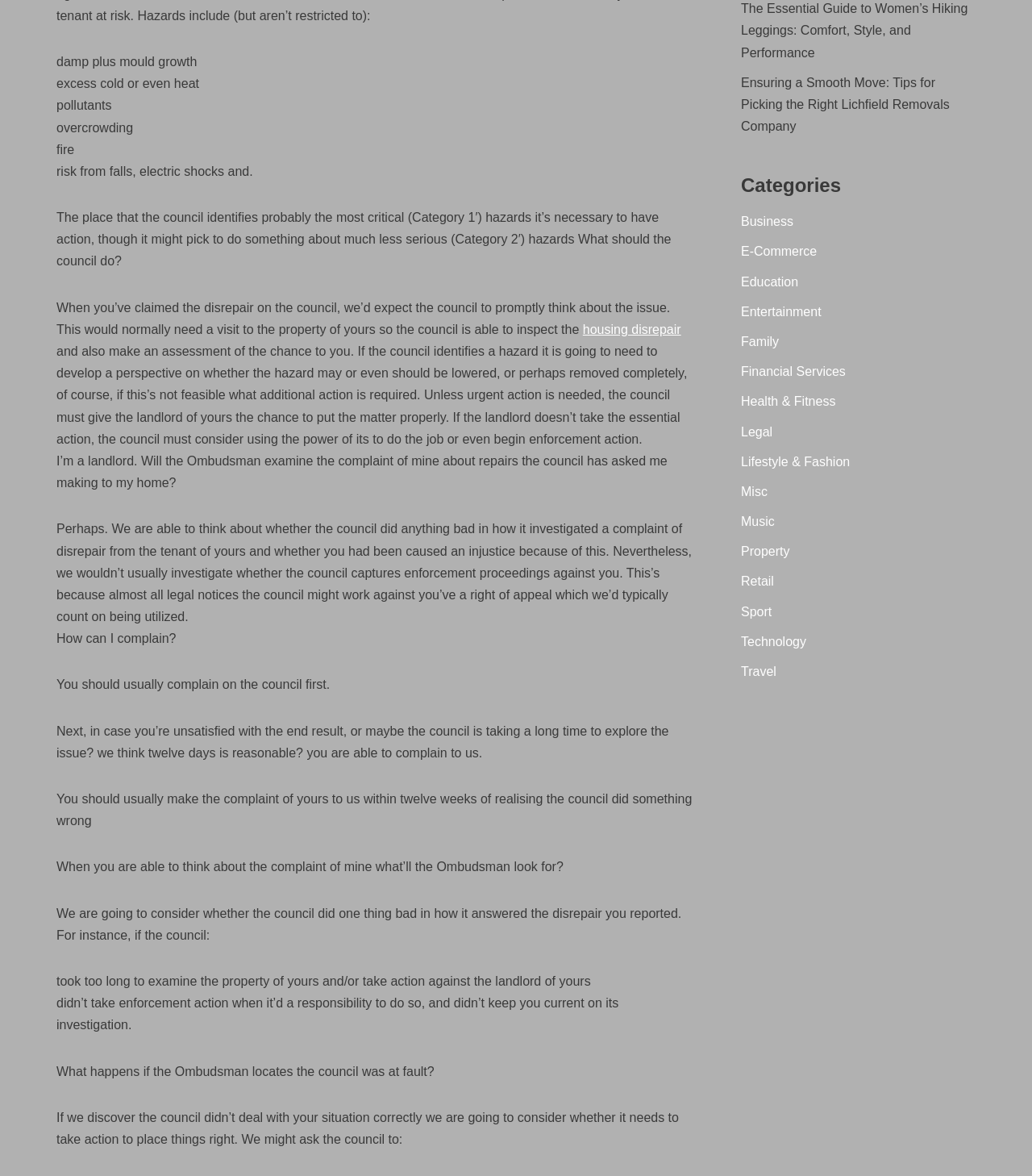Using the element description: "ST. PETERBURG", determine the bounding box coordinates for the specified UI element. The coordinates should be four float numbers between 0 and 1, [left, top, right, bottom].

None